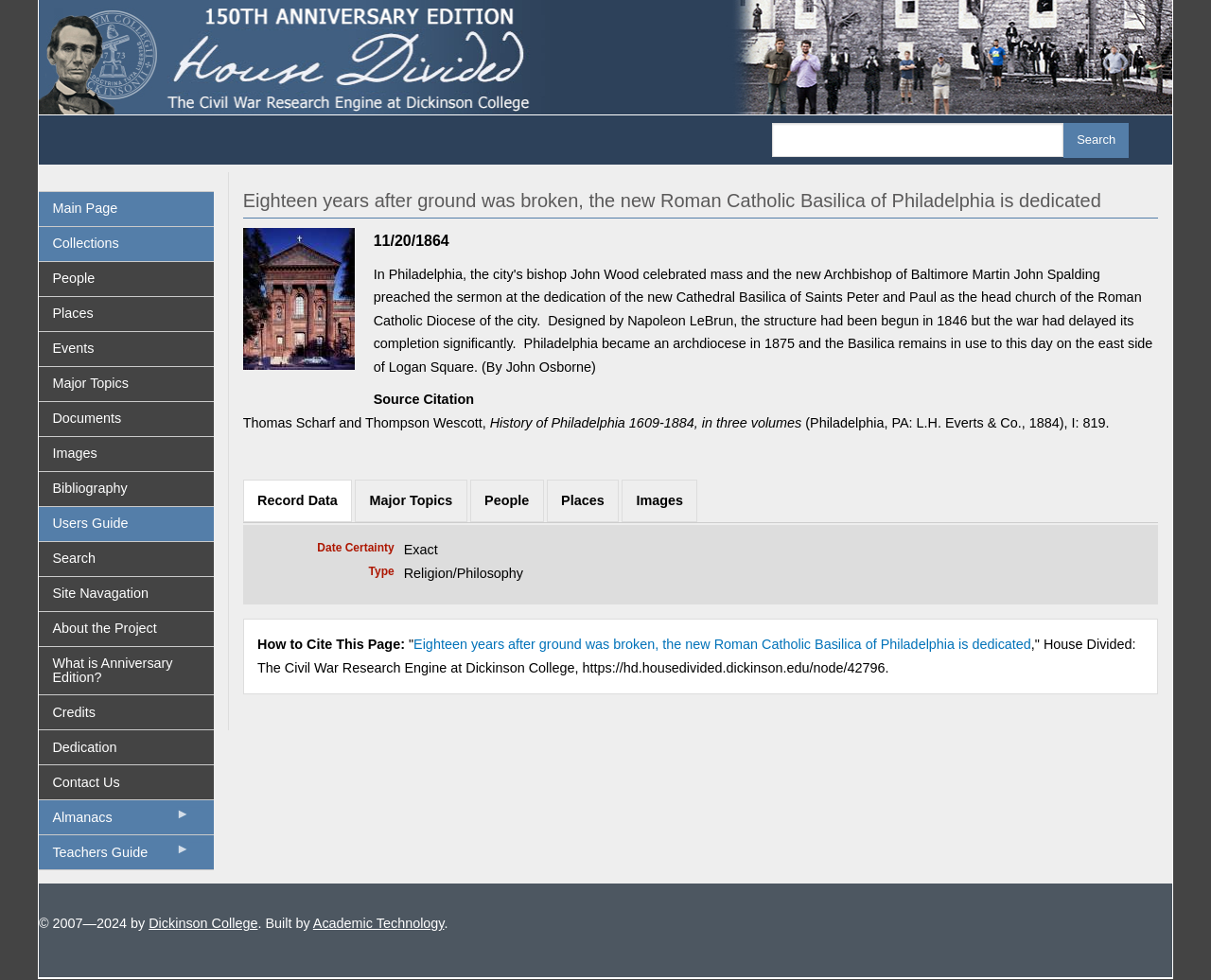What type of image is shown in the article?
Look at the image and respond to the question as thoroughly as possible.

I determined the type of image shown in the article by looking at the image element with the alt text 'Cathedral Basilica of St. Peter and St. Paul, Logan Square, Philadelphia, Pennsylvania, circa 1980' which suggests that the image is of the Cathedral Basilica of St. Peter and St. Paul.